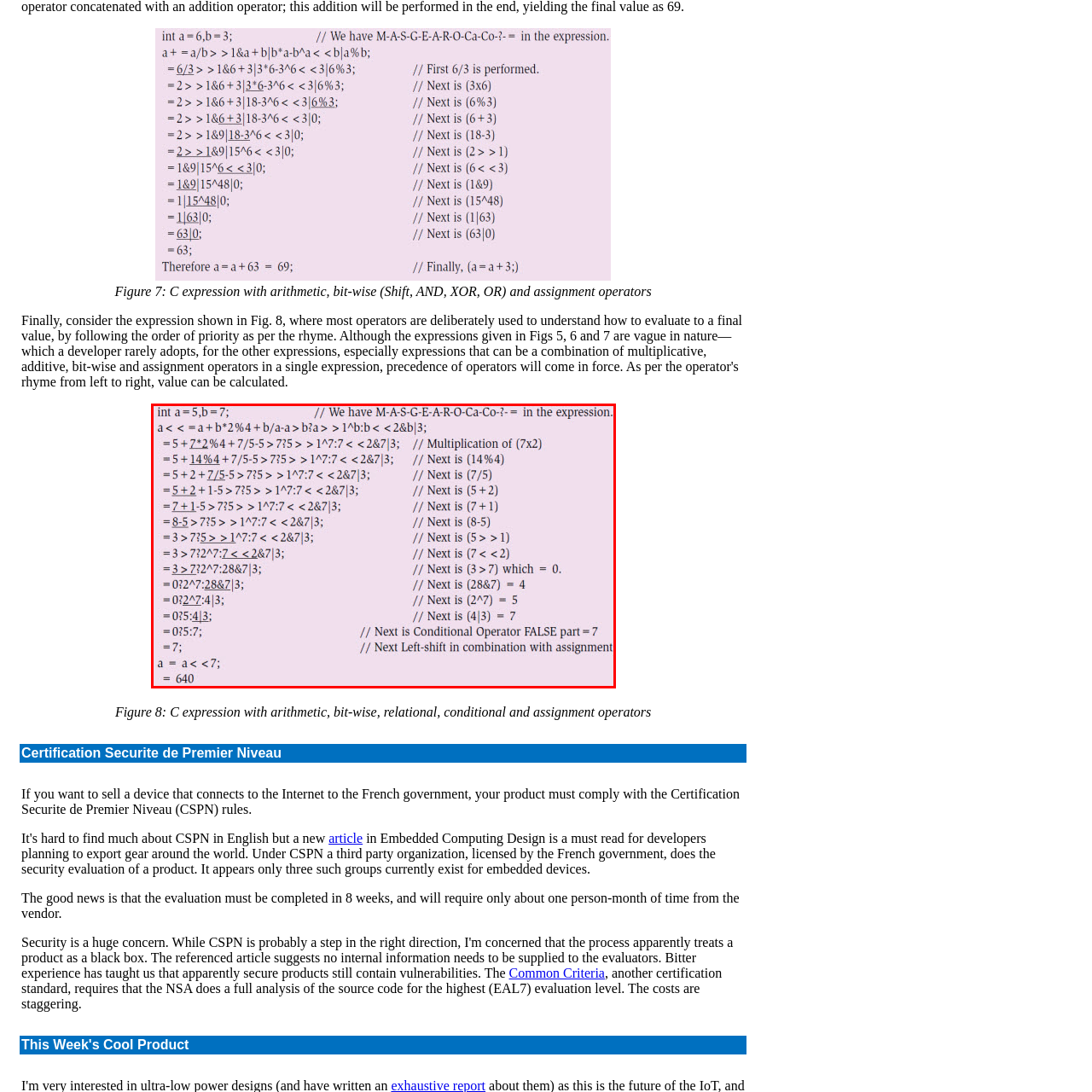Give an in-depth description of the picture inside the red marked area.

The image illustrates a segment of C code that demonstrates various arithmetic and logical operations. It begins with the declaration of two integer variables, `a` and `b`, initialized to 5 and 7, respectively. The code captures the intricacies of C expressions, highlighting the sequence of operations and their precedence. Each line is annotated with comments that clarify the purpose of each computation. 

The expression `a < b` checks if `a` is less than `b`, and various arithmetic operations such as addition, multiplication, and subtraction follow. For instance, the multiplication of 7 and 2 (`7*2`), the result of which is shown, elucidates how to perform arithmetic directly within conditional statements. Additionally, the use of assignment operators and relational expressions are noted, indicating the relationship between the values of `a` and `b` throughout the calculations.

Overall, this code segment serves as an educational example, illustrating the operations involved in C expressions and the importance of operator precedence in achieving the desired outcomes, while guiding viewers through the logical flow of the program.